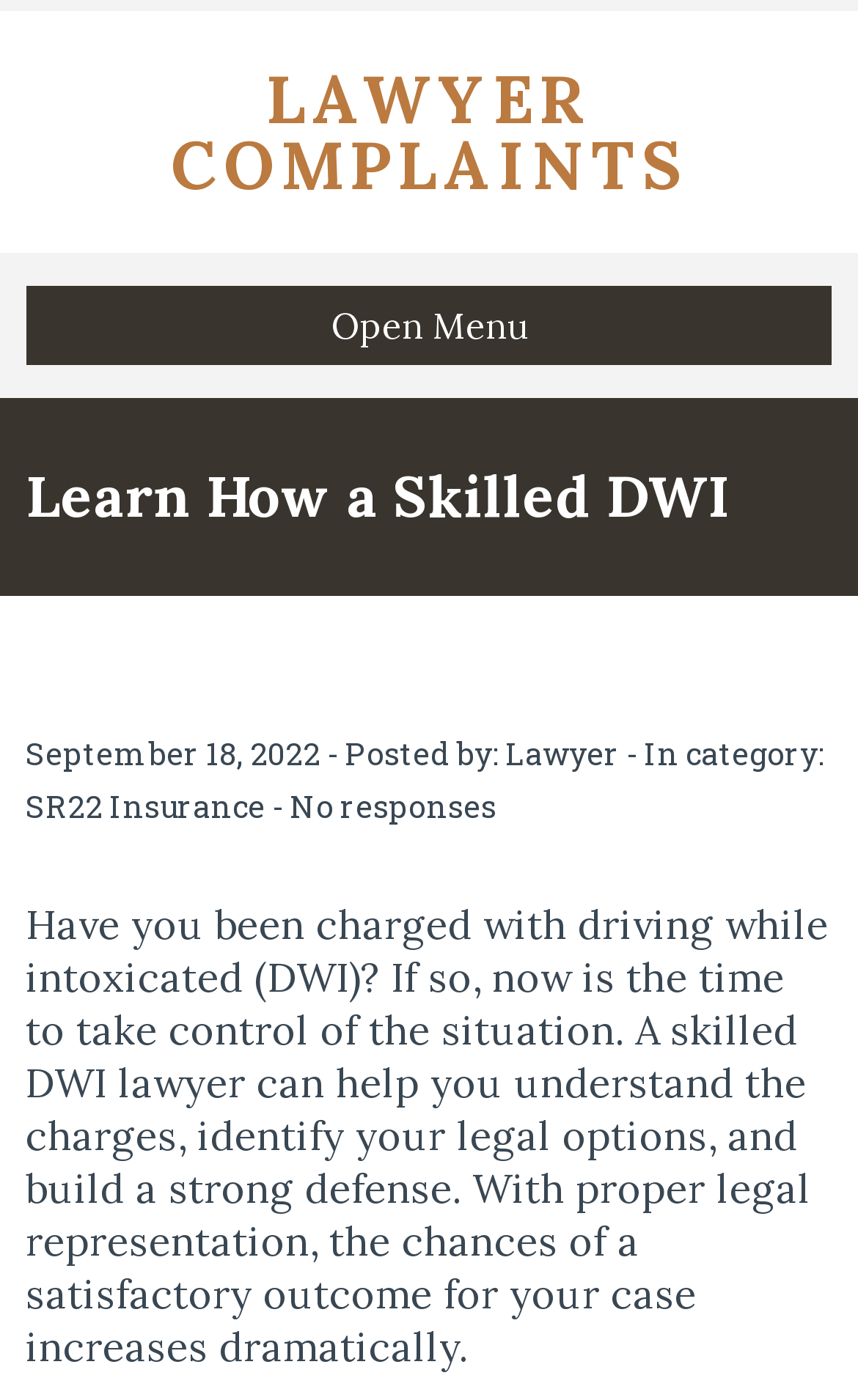Could you please study the image and provide a detailed answer to the question:
What is the category of the article?

I found the category of the article by looking at the text following 'In category:' which is 'SR22 Insurance'.